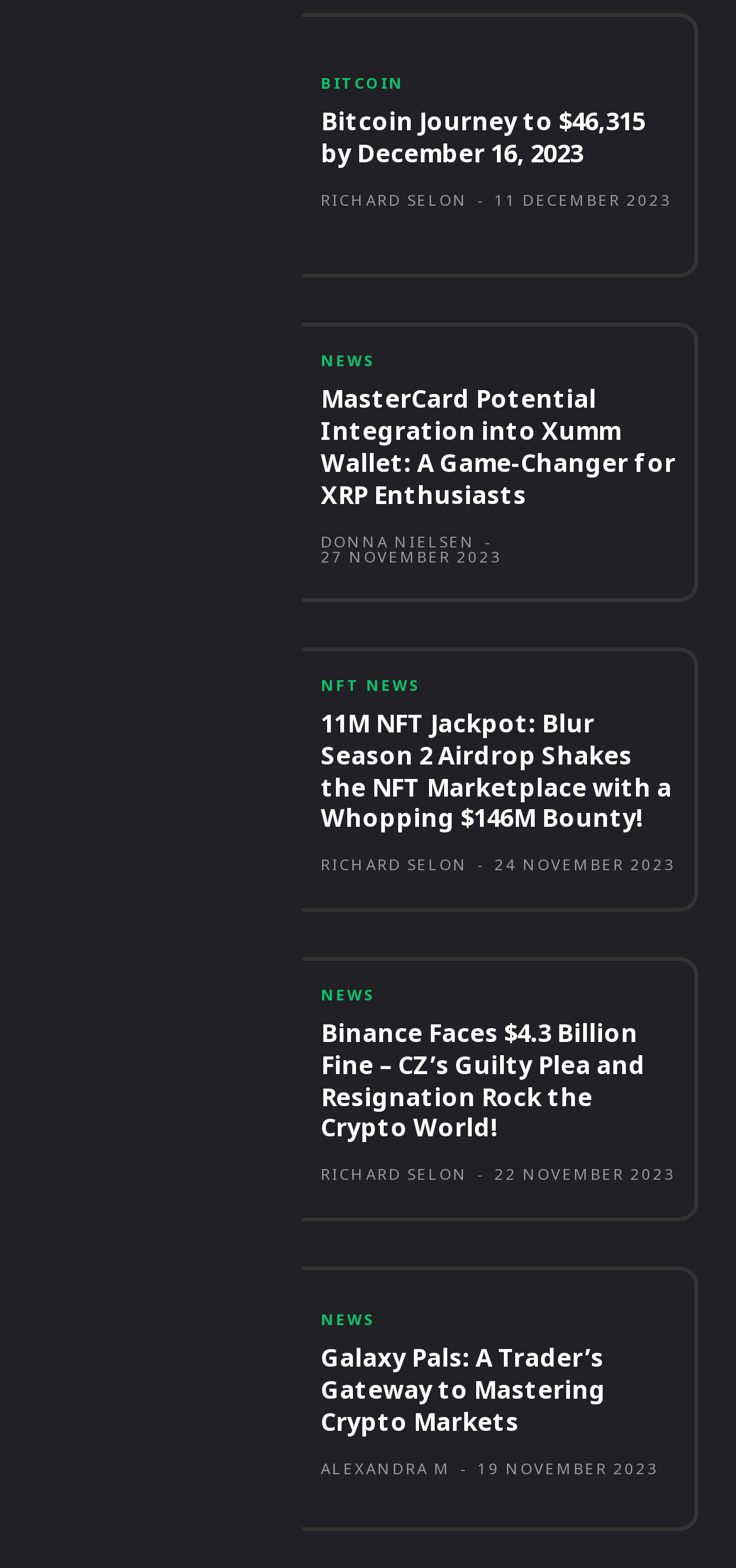Who wrote the latest article?
Based on the image, answer the question with as much detail as possible.

I looked for the most recent time stamp, which is '11 DECEMBER 2023', and found the corresponding author name, which is 'RICHARD SELON'.